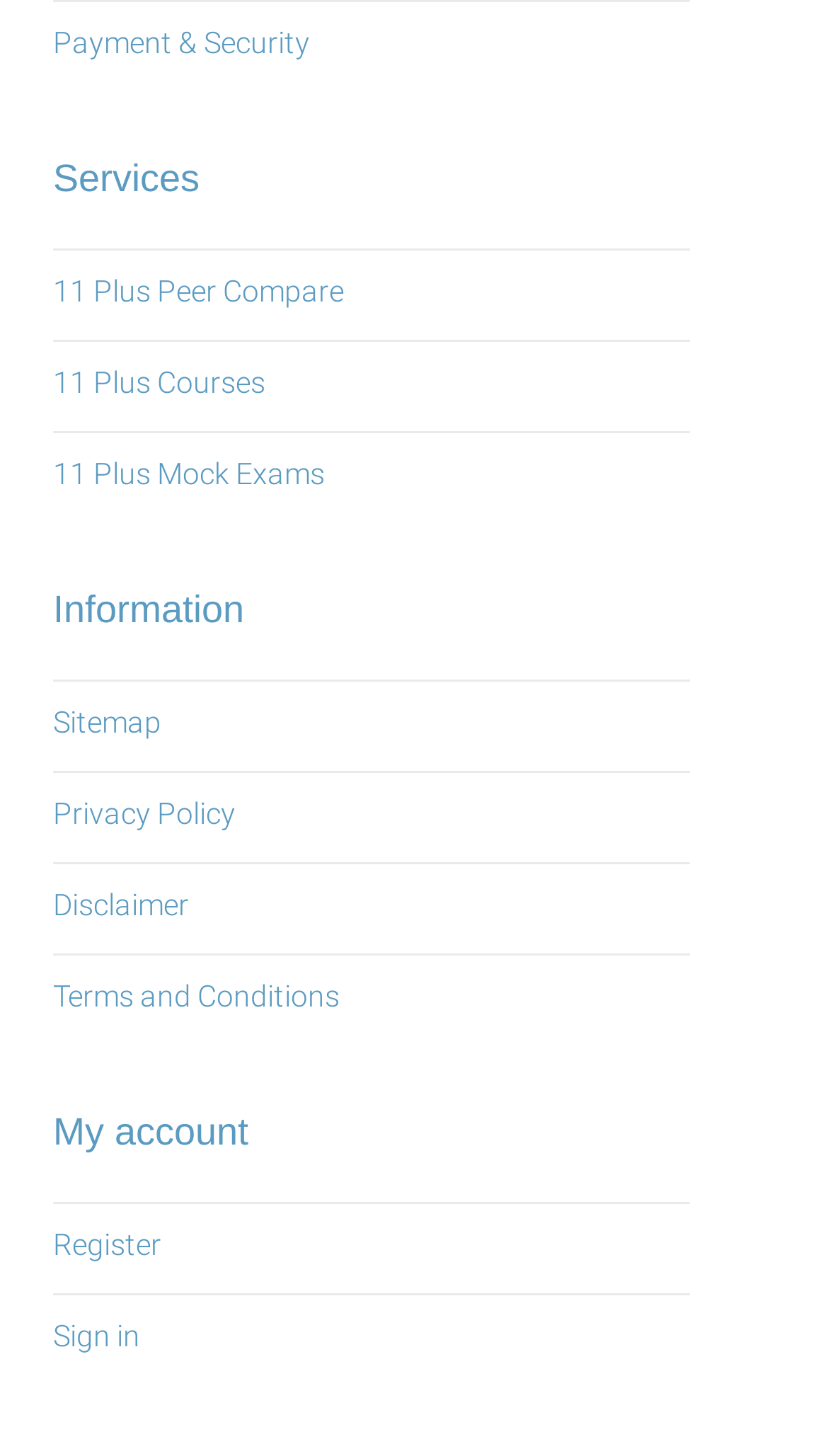Use a single word or phrase to respond to the question:
How many account-related links are there?

3